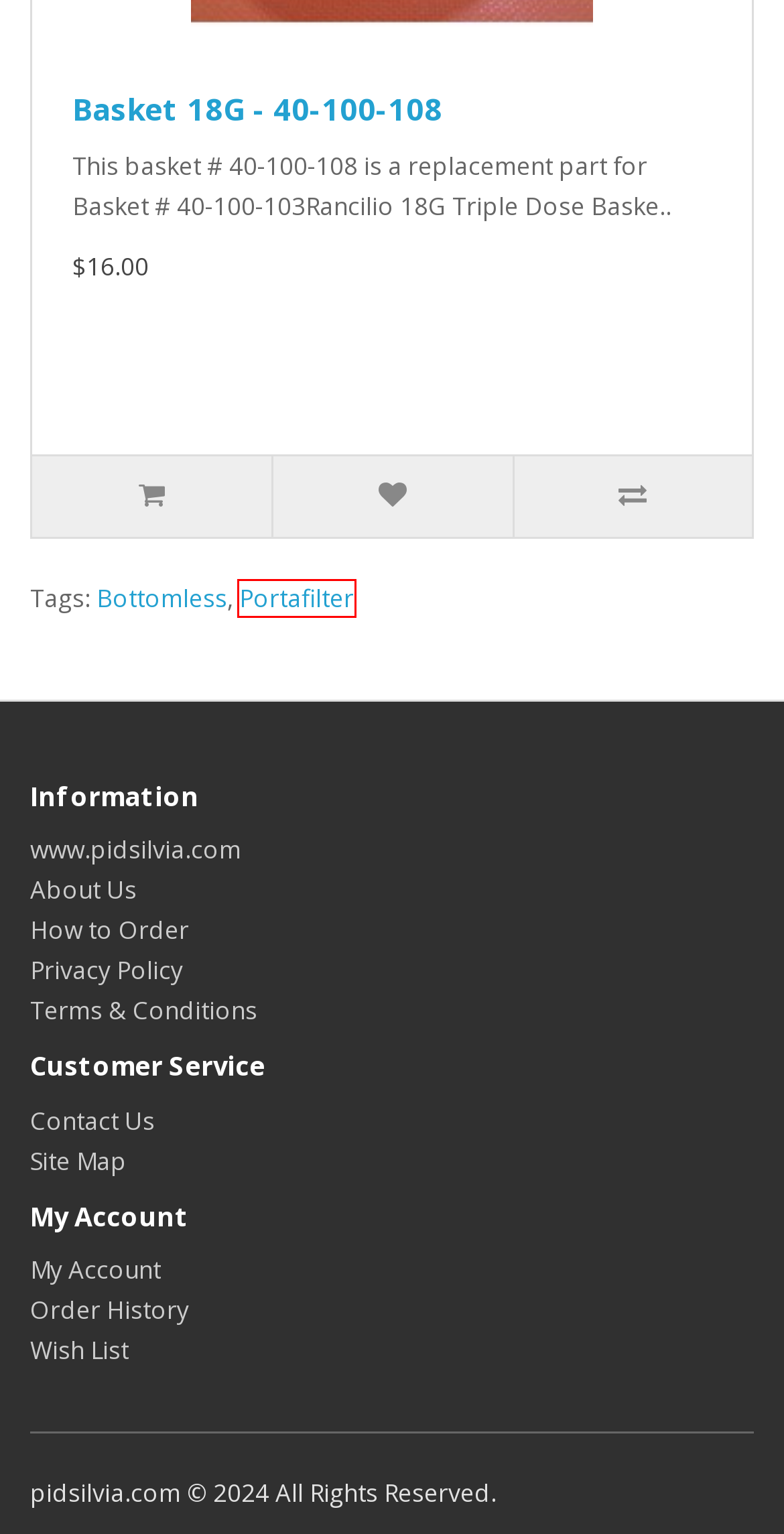Review the screenshot of a webpage containing a red bounding box around an element. Select the description that best matches the new webpage after clicking the highlighted element. The options are:
A. PID control for Rancilio Silvia. kit and parts only for Miss Silvia espresso machine modification
B. Search - Tag - Portafilter
C. Contact Us
D. Delivery Information
E. Terms & Conditions
F. About Us
G. Privacy Policy
H. Search - Tag - Bottomless

B